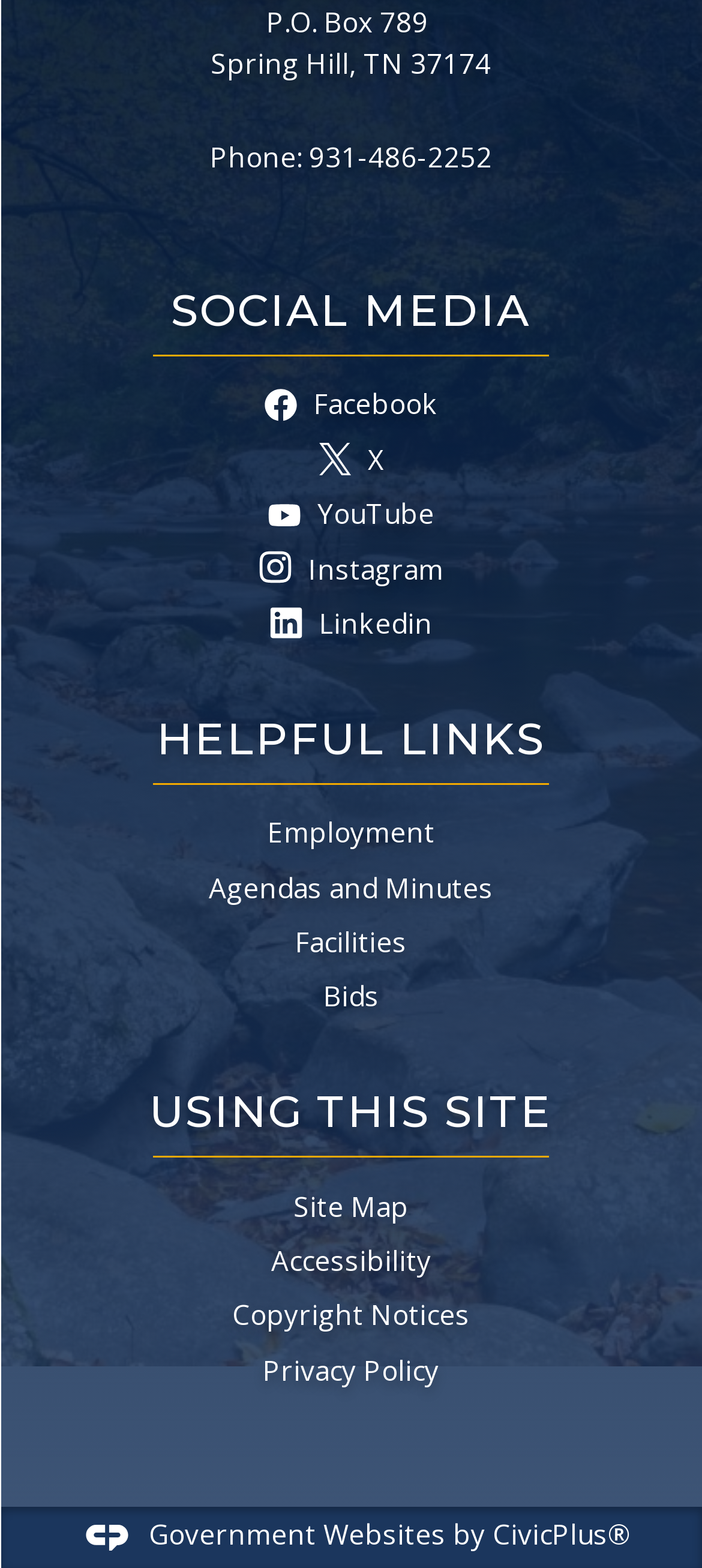Please identify the bounding box coordinates of the region to click in order to complete the given instruction: "View Agendas and Minutes". The coordinates should be four float numbers between 0 and 1, i.e., [left, top, right, bottom].

[0.297, 0.554, 0.703, 0.577]